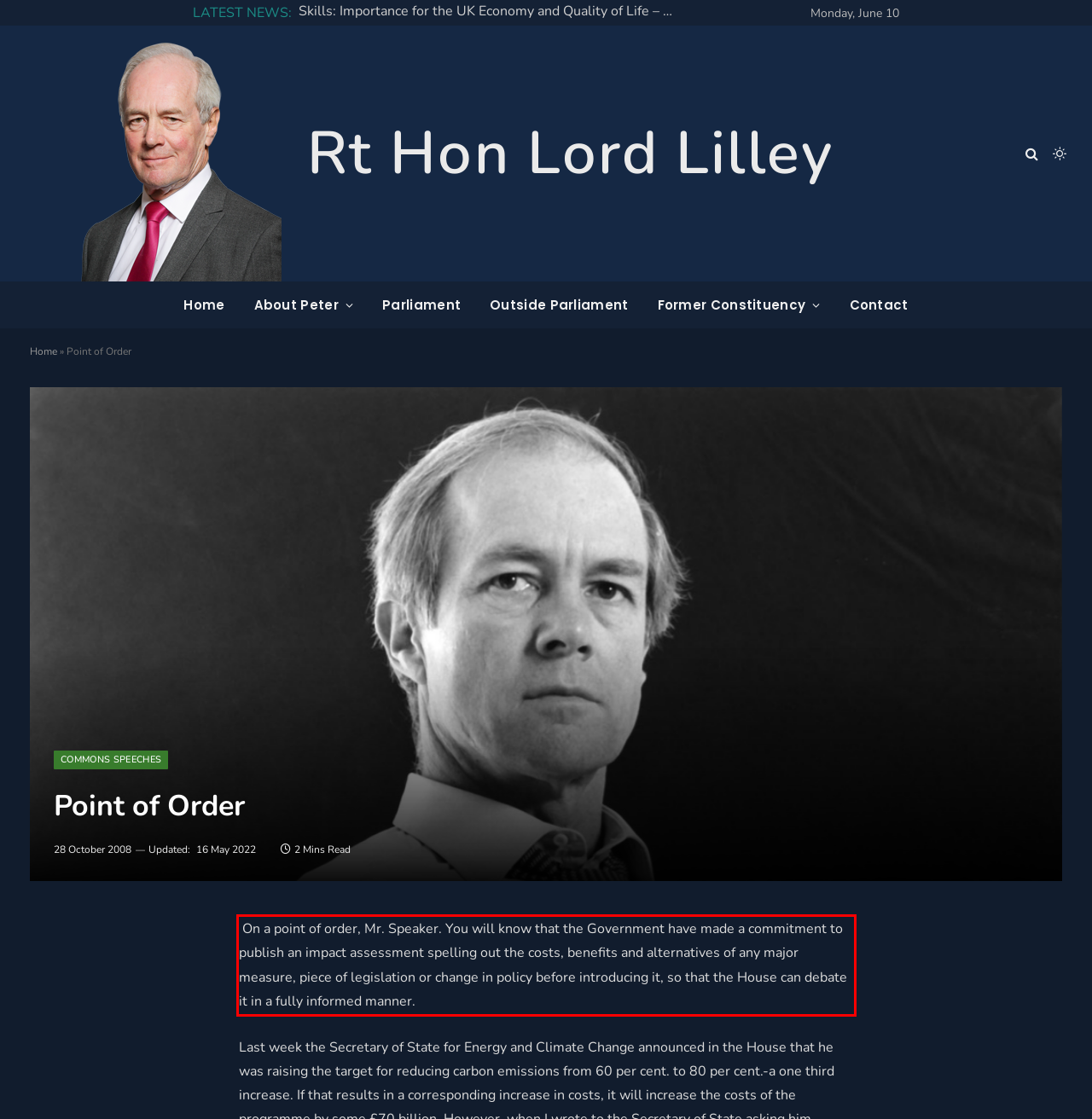Examine the webpage screenshot, find the red bounding box, and extract the text content within this marked area.

On a point of order, Mr. Speaker. You will know that the Government have made a commitment to publish an impact assessment spelling out the costs, benefits and alternatives of any major measure, piece of legislation or change in policy before introducing it, so that the House can debate it in a fully informed manner.